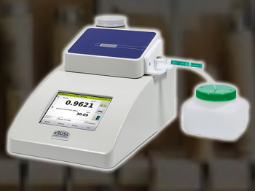Generate an elaborate description of what you see in the image.

The image showcases the Density Meter DS7800 Manual, a precision instrument designed for accurate measurements of density in laboratory settings. Highlighted on the device is a clear digital display, showing a density reading of 0.9621, which reflects its capability to measure low sample volumes effectively. The meter is equipped with a user-friendly interface, enhancing operational ease for researchers and technicians. Alongside the main unit is a sample container with a green lid, indicative of the equipment's ready-to-use setup. This advanced tool is suitable for manual sample supply, making it an essential choice for laboratories requiring reliable density measurement solutions.